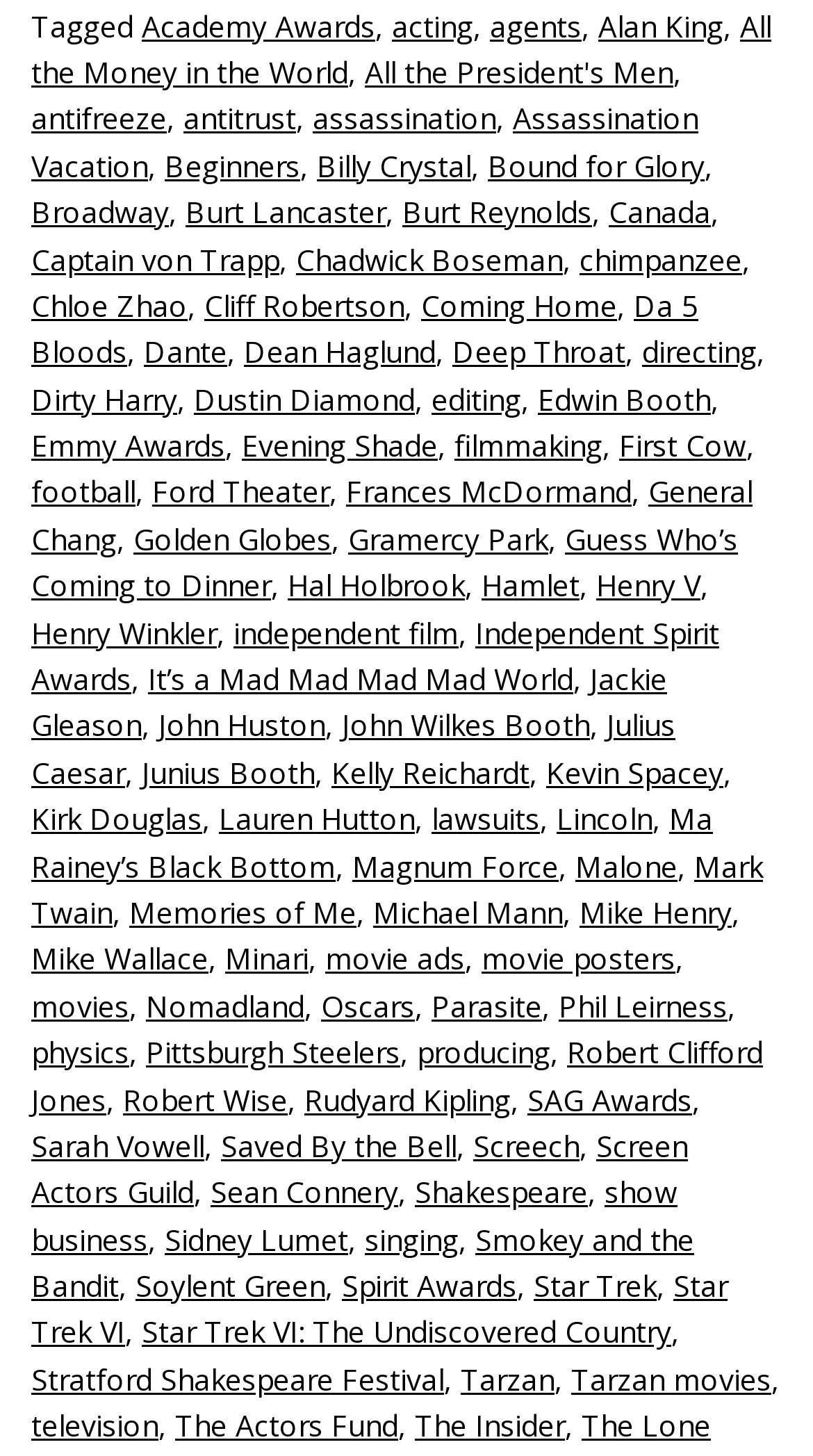Give a one-word or one-phrase response to the question:
What is the first tagged item?

Academy Awards